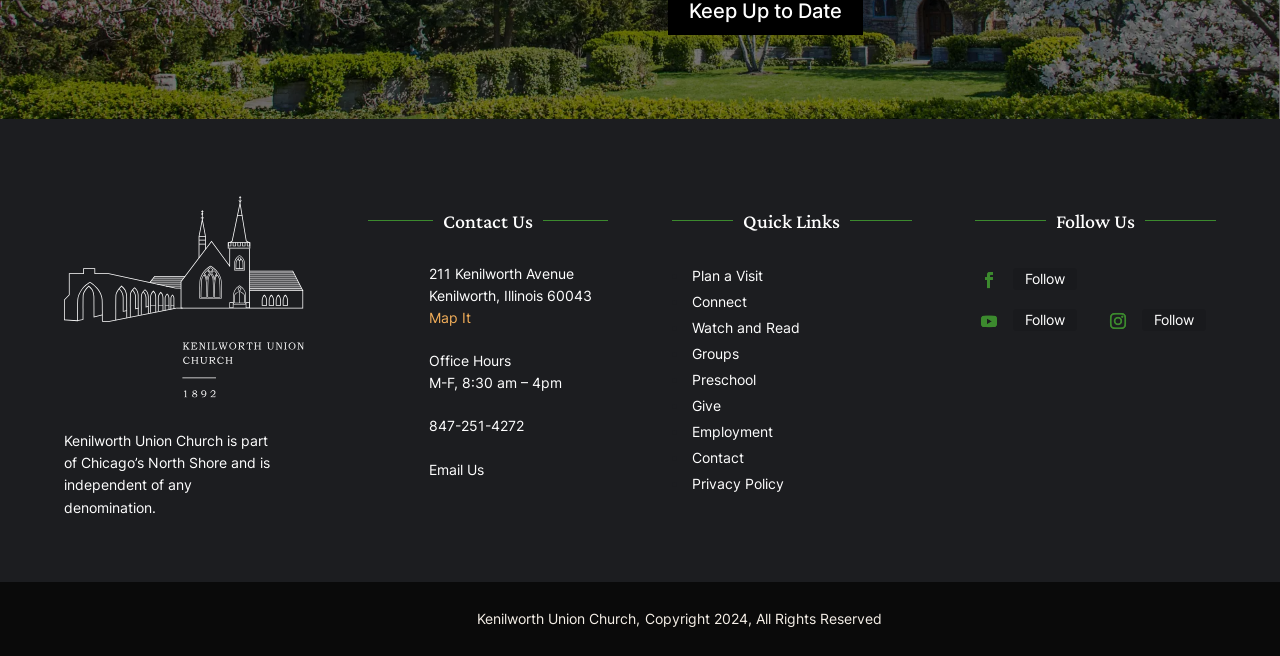What social media platforms can I follow the church on?
Please answer the question with as much detail and depth as you can.

I found the answer by looking at the links 'Follow on Facebook', 'Follow on Youtube', and 'Follow on Instagram' which suggest that the church has a presence on these social media platforms.